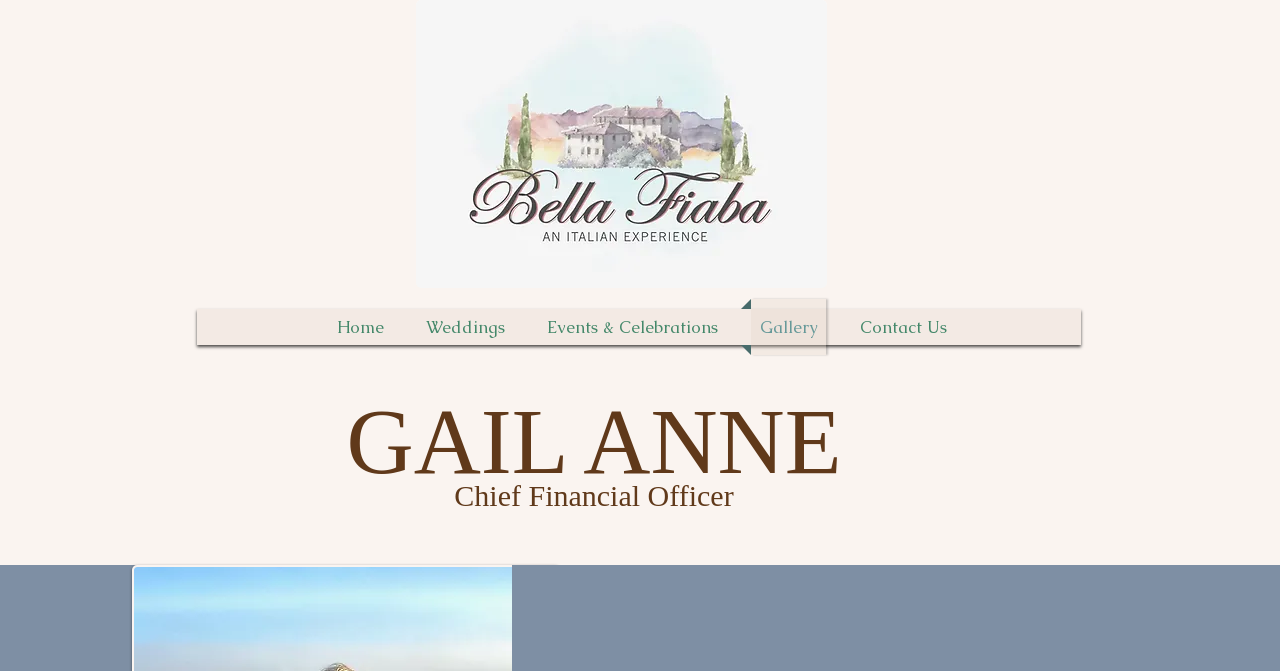Please reply to the following question using a single word or phrase: 
What is the name of the person on this webpage?

GAIL ANNE